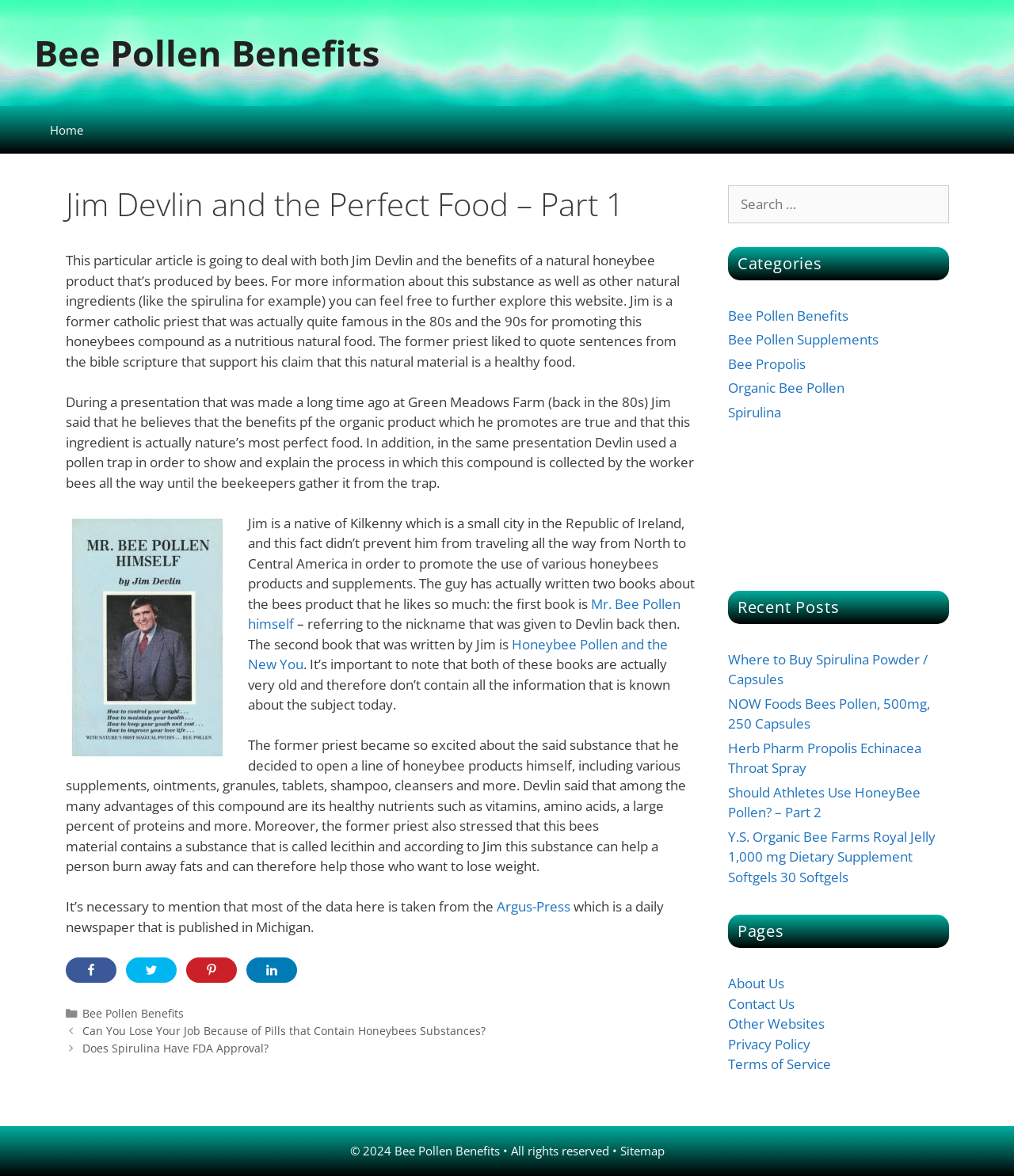What is the name of the former priest mentioned in the article?
From the image, provide a succinct answer in one word or a short phrase.

Jim Devlin